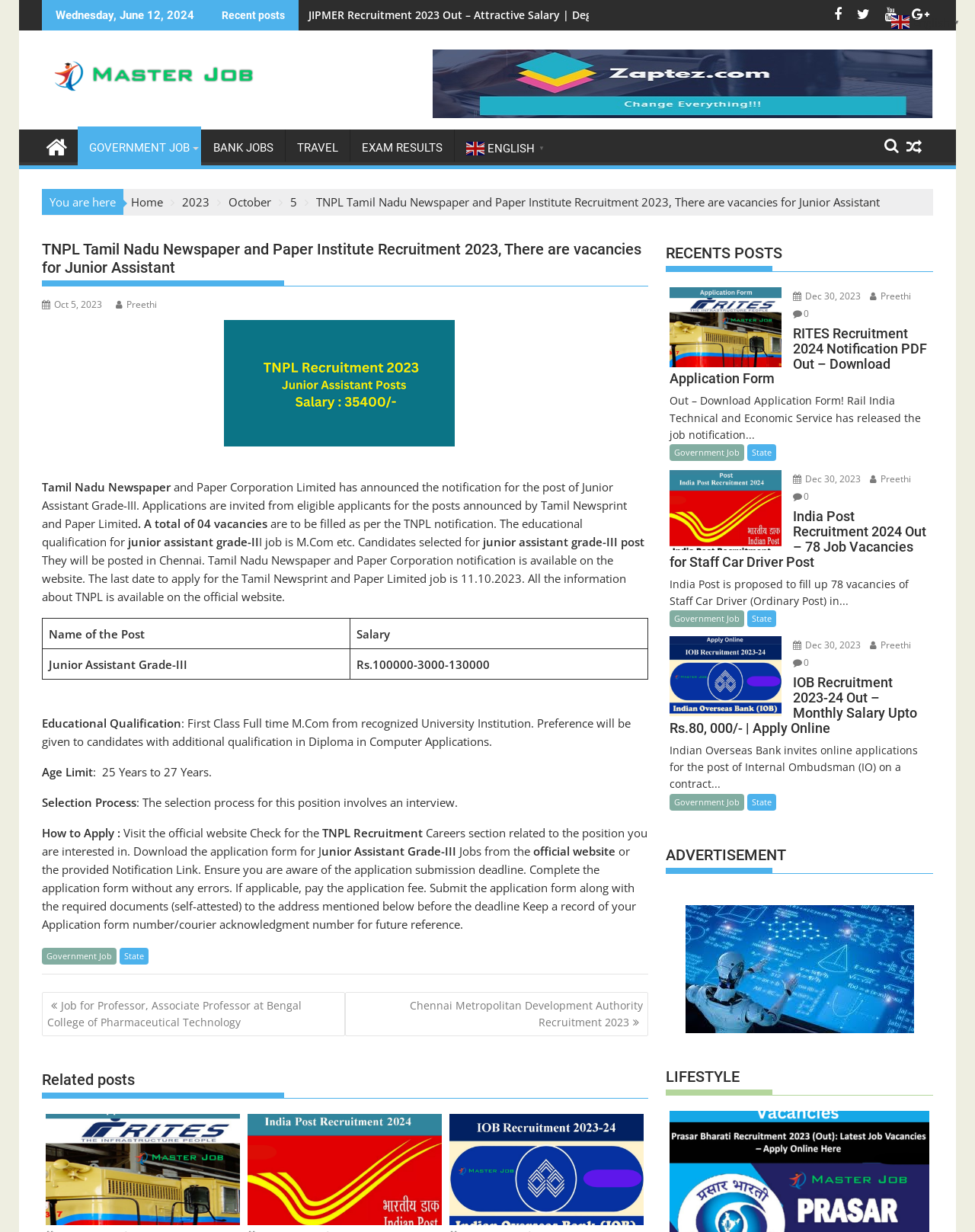Construct a comprehensive caption that outlines the webpage's structure and content.

This webpage is about the TNPL Tamil Nadu Newspaper and Paper Institute Recruitment 2023, specifically for the post of Junior Assistant Grade-III. At the top of the page, there is a date "Wednesday, June 12, 2024" and a "Recent posts" section with a few links to other job postings. Below that, there are several icons and links to different categories, such as "MasterJob", "GOVERNMENT JOB", "BANK JOBS", and "TRAVEL".

The main content of the page is divided into sections. The first section has a heading "TNPL Tamil Nadu Newspaper and Paper Institute Recruitment 2023" and provides information about the recruitment, including the number of vacancies, educational qualifications, and job location. There is also a table with details about the post, including the name of the post, salary, and other requirements.

The next section provides more information about the educational qualifications, age limit, selection process, and how to apply for the job. There are also links to the official website and a notification link.

At the bottom of the page, there are several sections, including a "Post navigation" section with links to other job postings, a "Related posts" section with images and links to other related job postings, and a "RECENTS POSTS" section with more links to recent job postings. There is also a footer section with links to different categories, such as "Government Job" and "State".